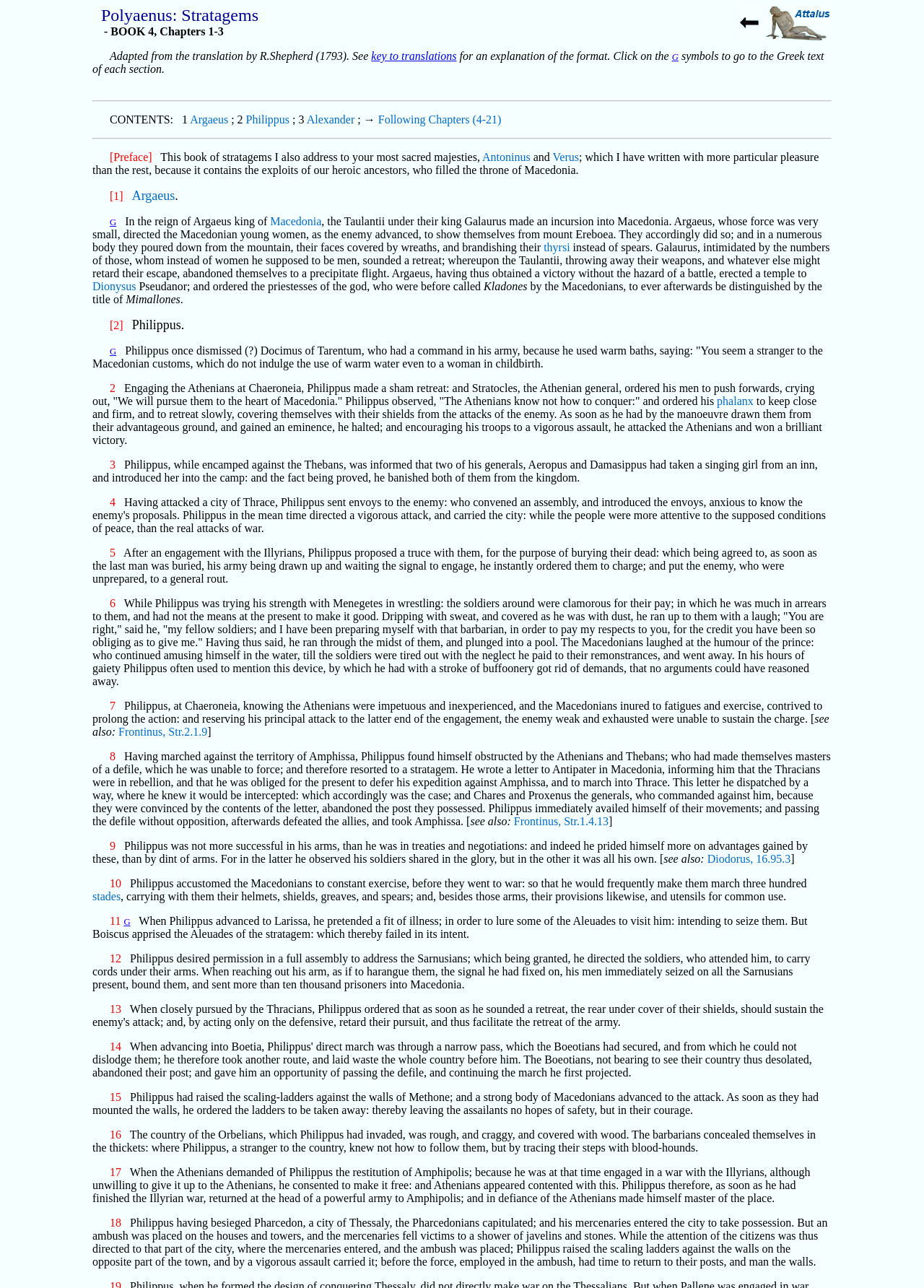Create an elaborate caption that covers all aspects of the webpage.

This webpage is a translation of Polyaenus' Stratagems, Book 4, Chapters 1-3. At the top of the page, there is a heading "Polyaenus: Stratagems" followed by a subtitle "- BOOK 4, Chapters 1-3". Below this, there is a brief description of the translation, which was adapted from R. Shepherd's 1793 translation. 

The main content of the page is divided into sections, each describing a different stratagem employed by Philippus, a king of Macedonia. There are 16 sections in total, each with a heading indicating the stratagem number. The text within each section describes the stratagem in detail, often including quotes or dialogues. 

Throughout the page, there are links to other sections or external sources, such as Frontinus and Diodorus, which provide additional information or context. The text is dense and informative, suggesting that the webpage is intended for academic or research purposes. 

At the top right corner of the page, there is a small image with the label "back". The overall layout of the page is simple and easy to navigate, with clear headings and concise paragraphs.